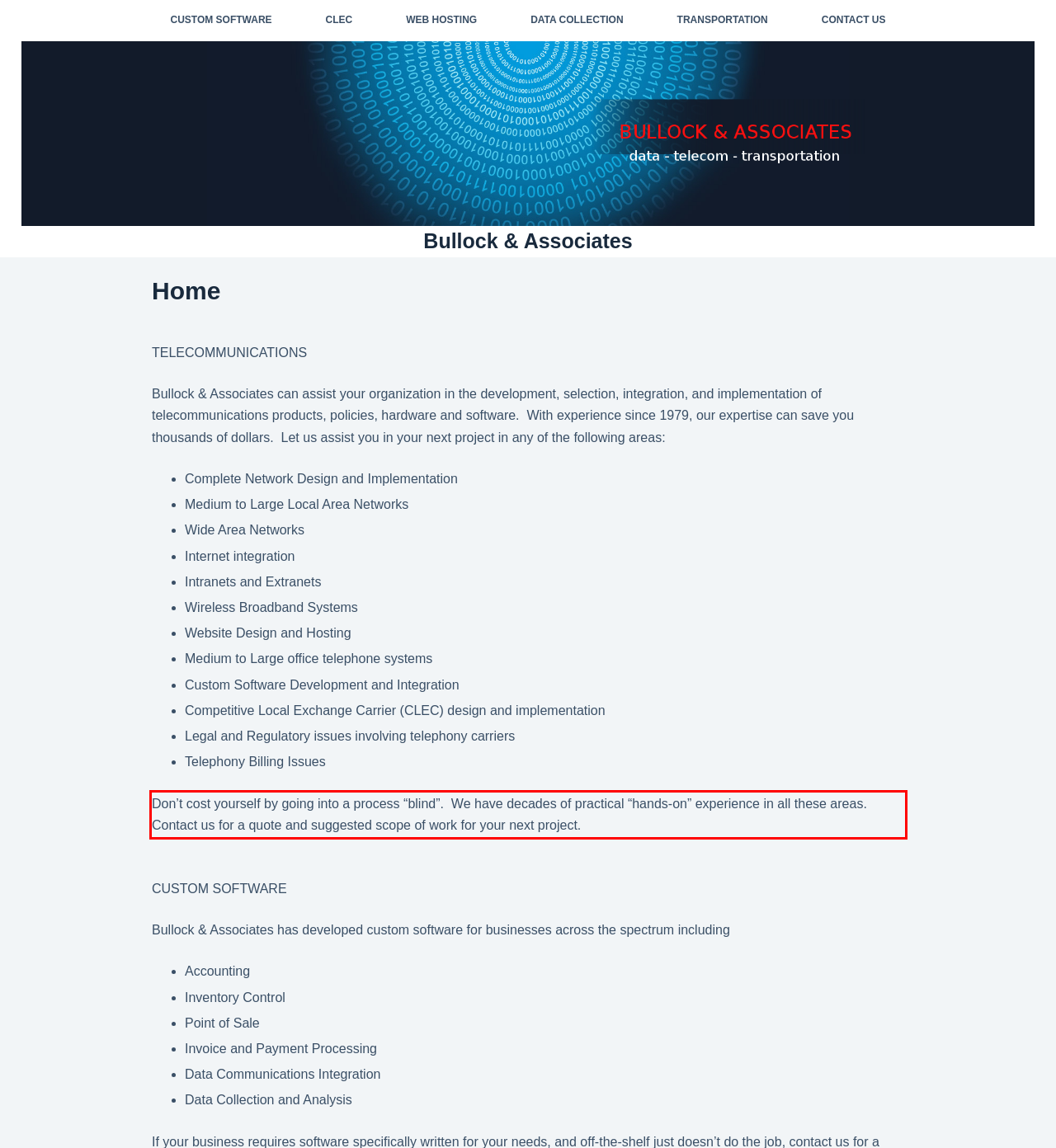Using the provided screenshot, read and generate the text content within the red-bordered area.

Don’t cost yourself by going into a process “blind”. We have decades of practical “hands-on” experience in all these areas. Contact us for a quote and suggested scope of work for your next project.